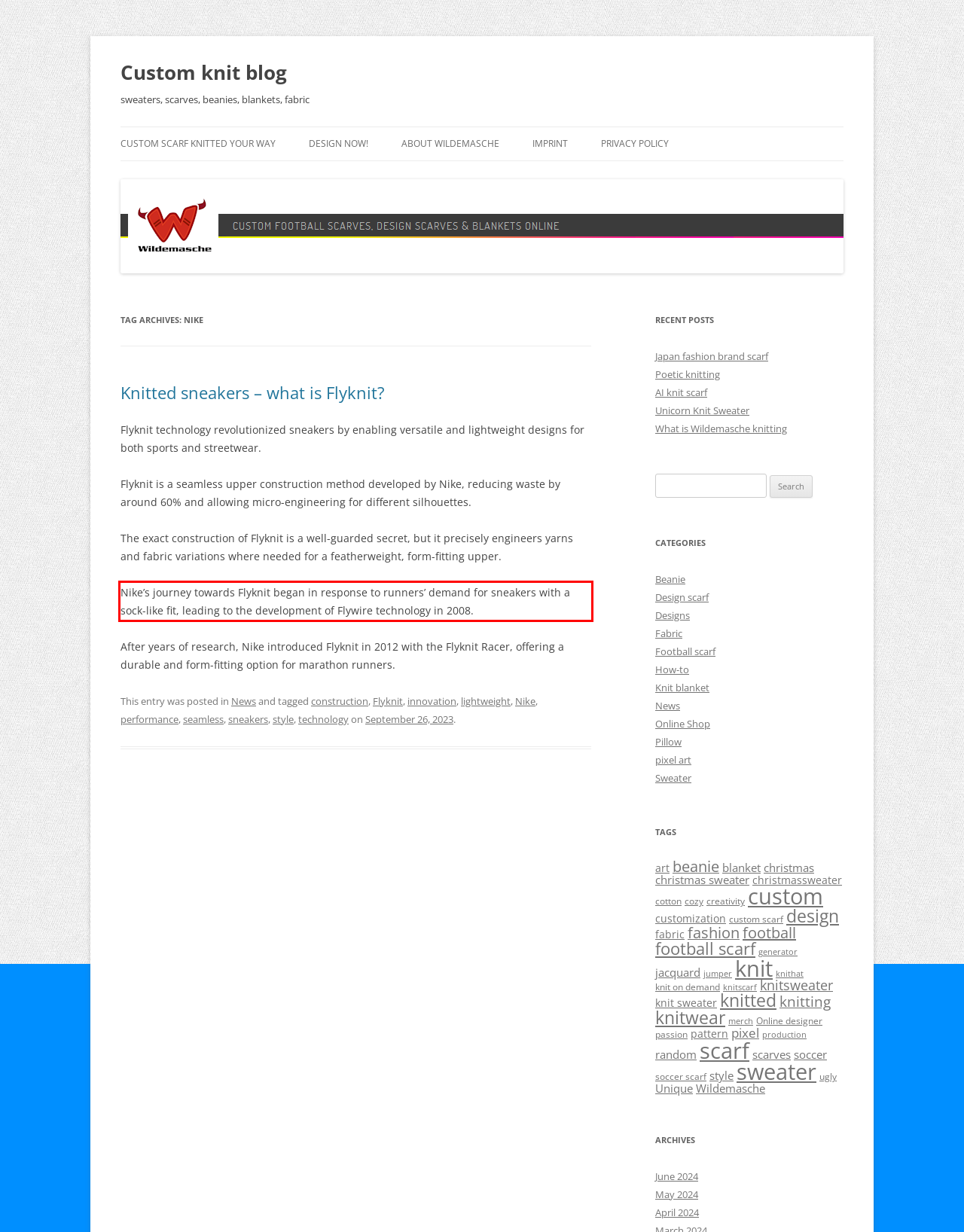Perform OCR on the text inside the red-bordered box in the provided screenshot and output the content.

Nike’s journey towards Flyknit began in response to runners’ demand for sneakers with a sock-like fit, leading to the development of Flywire technology in 2008.